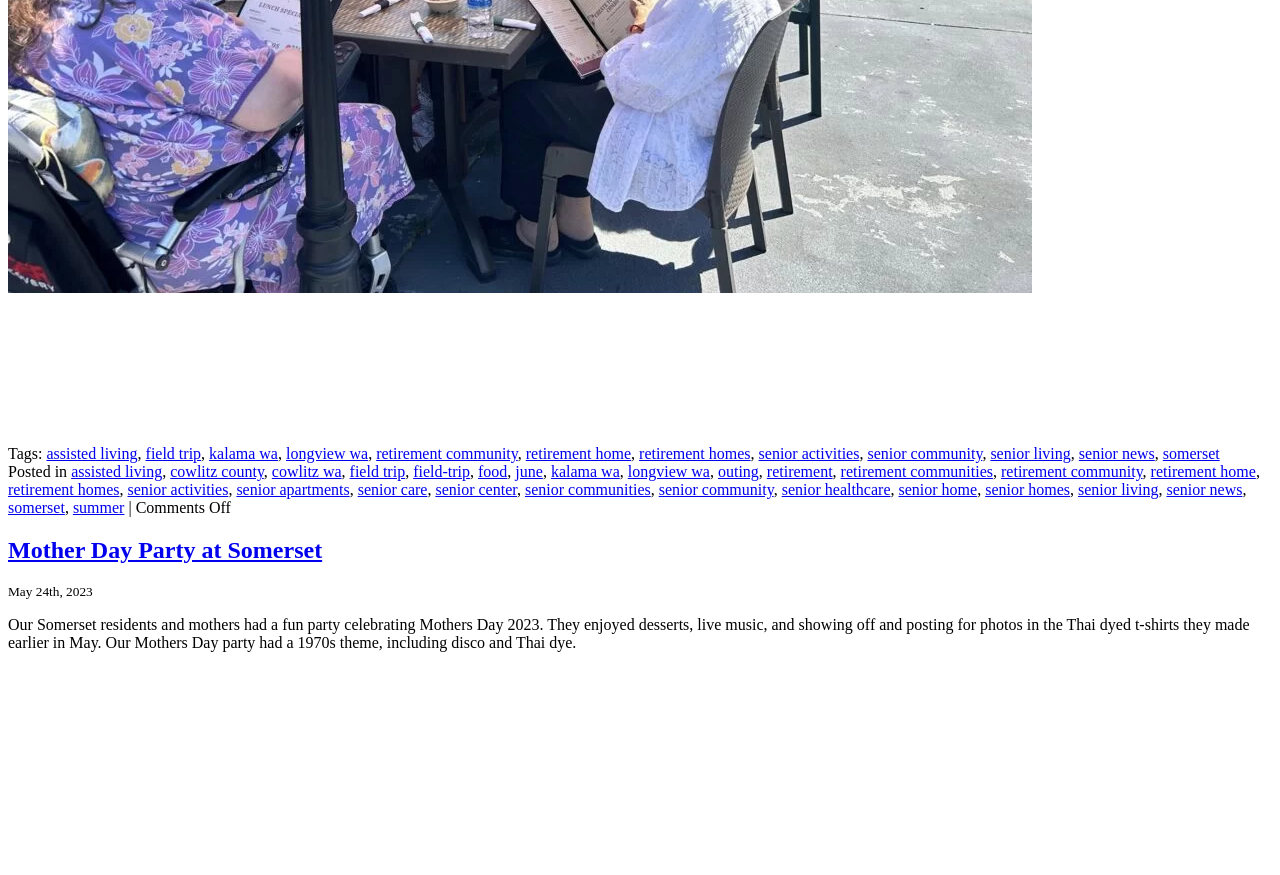Please locate the bounding box coordinates of the element's region that needs to be clicked to follow the instruction: "check the post about Somerset Senior Living". The bounding box coordinates should be provided as four float numbers between 0 and 1, i.e., [left, top, right, bottom].

[0.18, 0.569, 0.253, 0.733]